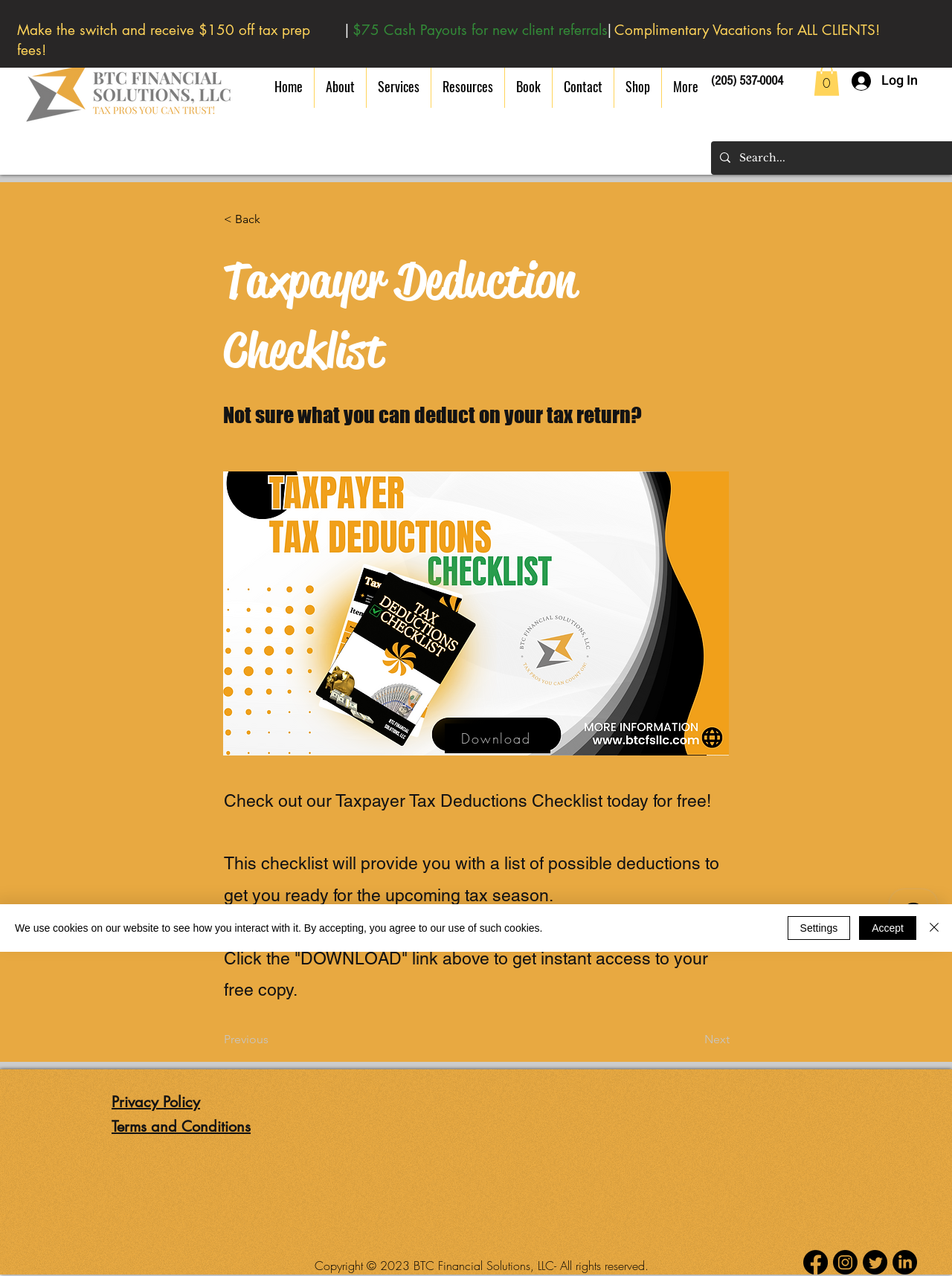Extract the text of the main heading from the webpage.

Taxpayer Deduction Checklist